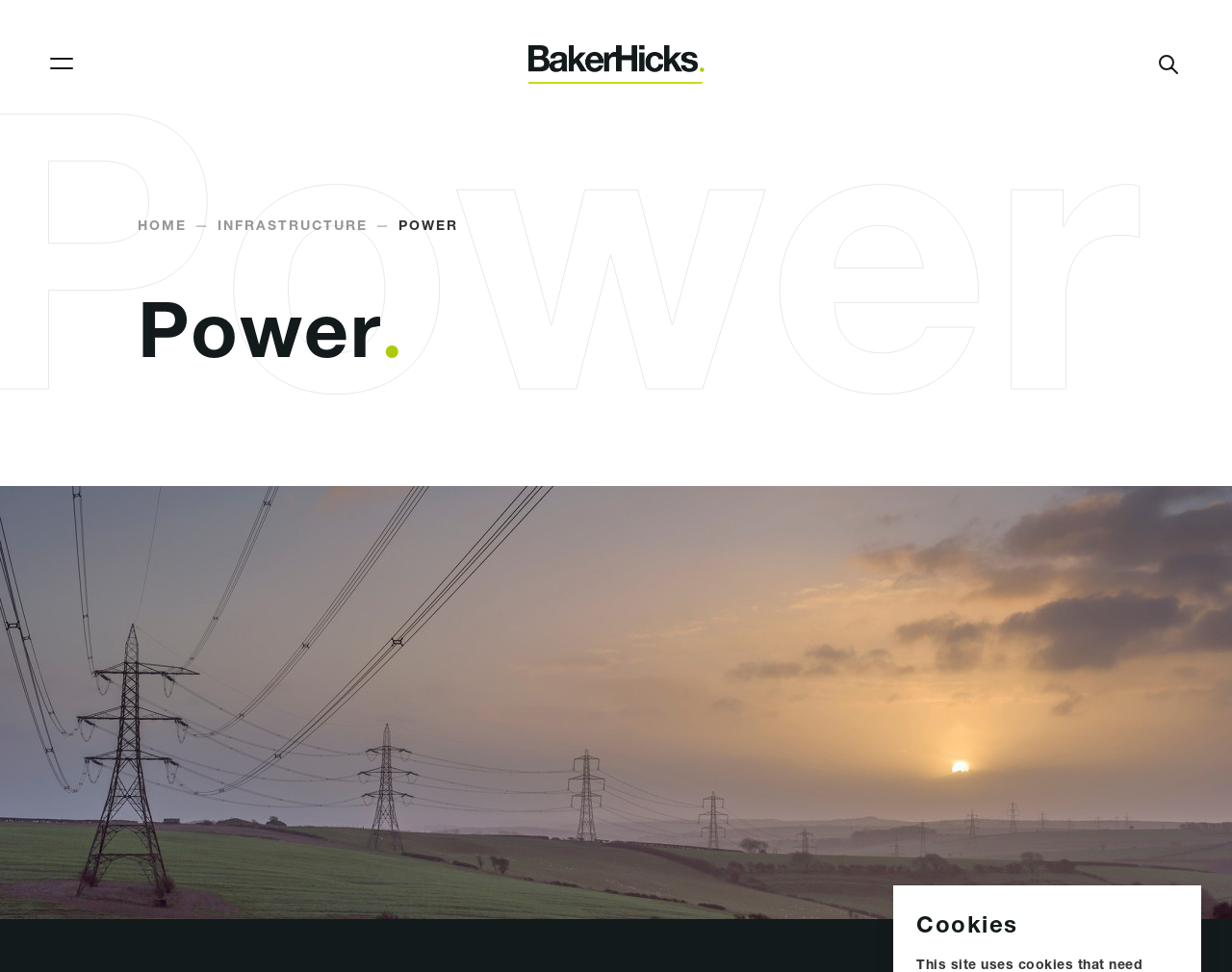Please identify the bounding box coordinates of the clickable region that I should interact with to perform the following instruction: "Go to the Aviation page". The coordinates should be expressed as four float numbers between 0 and 1, i.e., [left, top, right, bottom].

[0.578, 0.196, 0.78, 0.453]